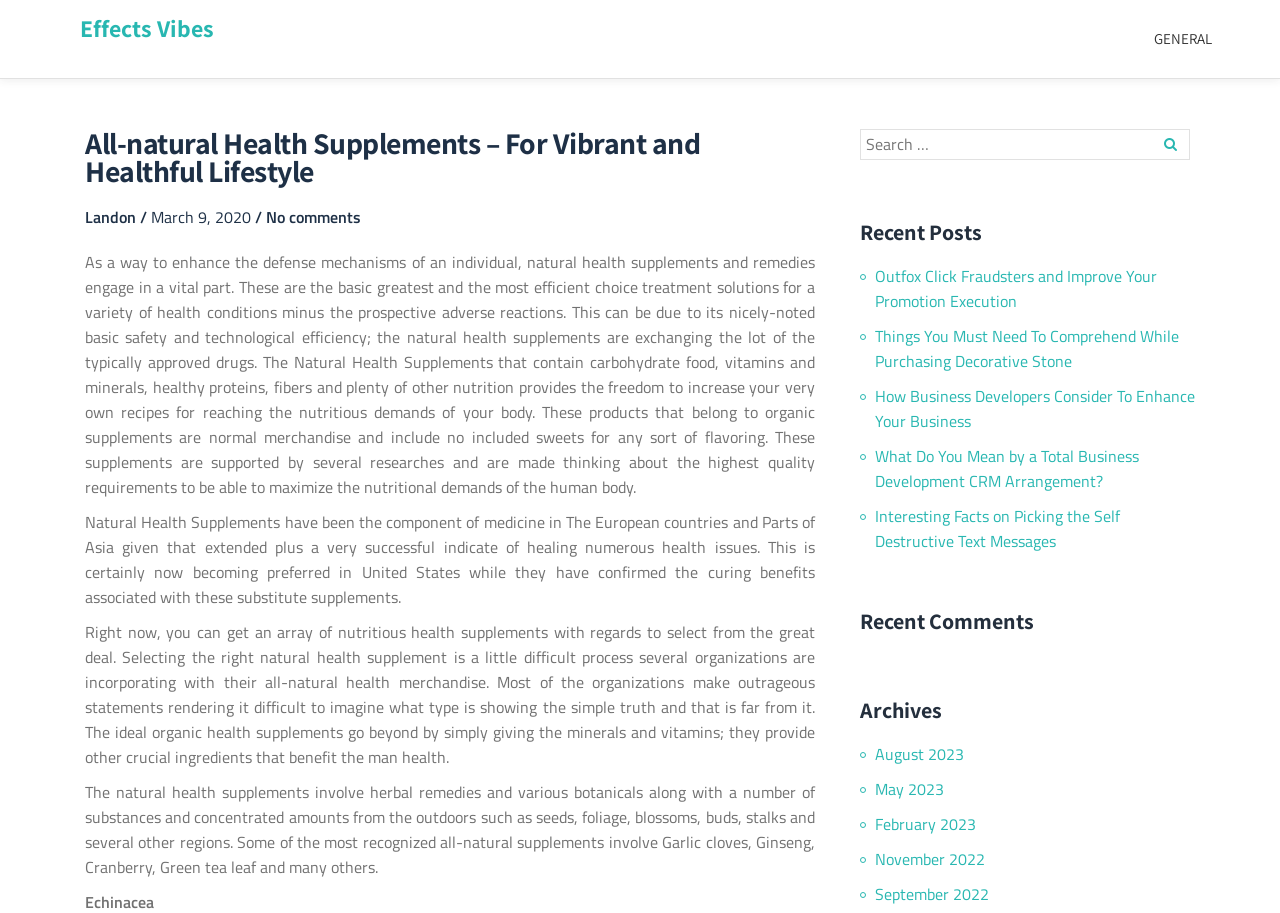Identify and provide the bounding box coordinates of the UI element described: "name="s" placeholder="Search …"". The coordinates should be formatted as [left, top, right, bottom], with each number being a float between 0 and 1.

[0.672, 0.141, 0.93, 0.175]